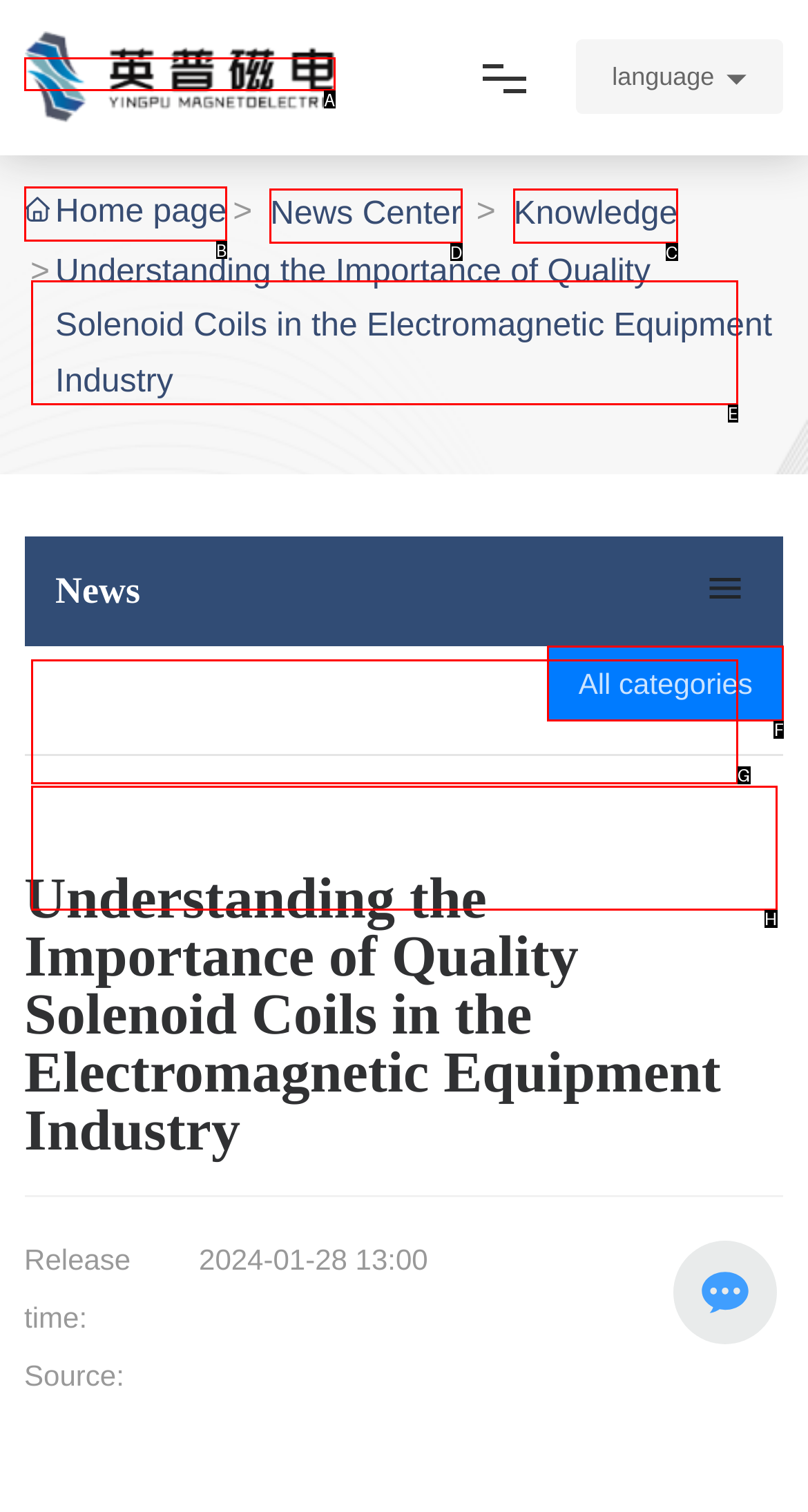Tell me the correct option to click for this task: View the 'News Center'
Write down the option's letter from the given choices.

D